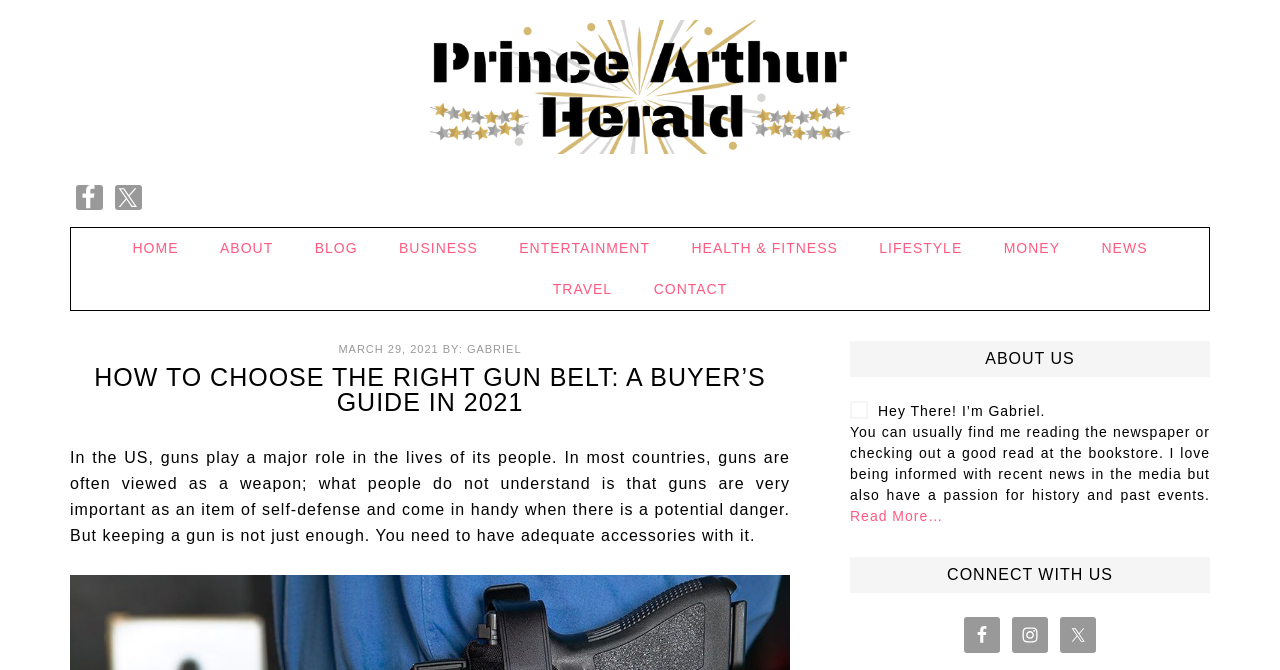Give a concise answer of one word or phrase to the question: 
What is the date of this article?

MARCH 29, 2021